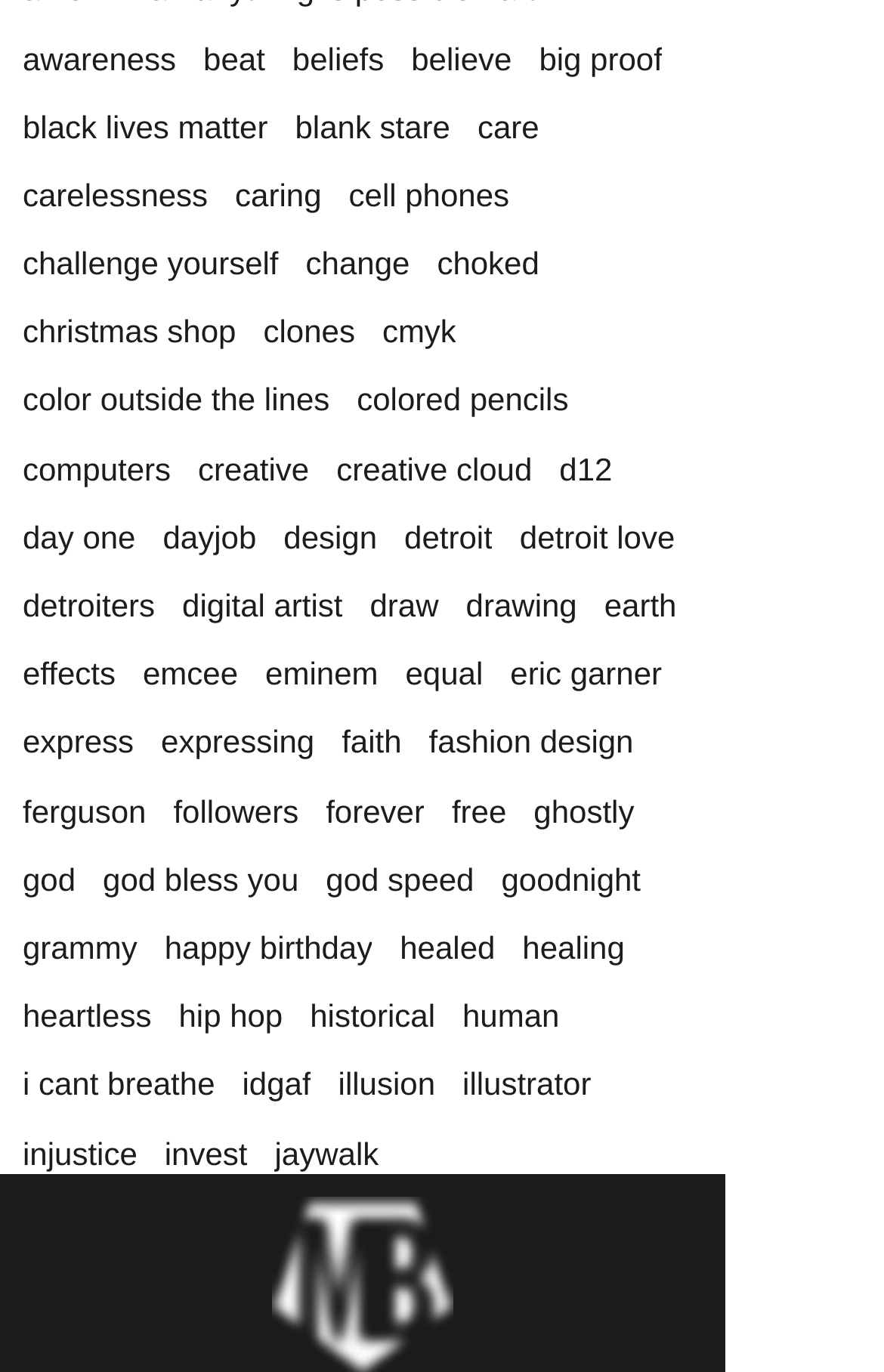What is the first link on the webpage?
Look at the screenshot and respond with one word or a short phrase.

awareness